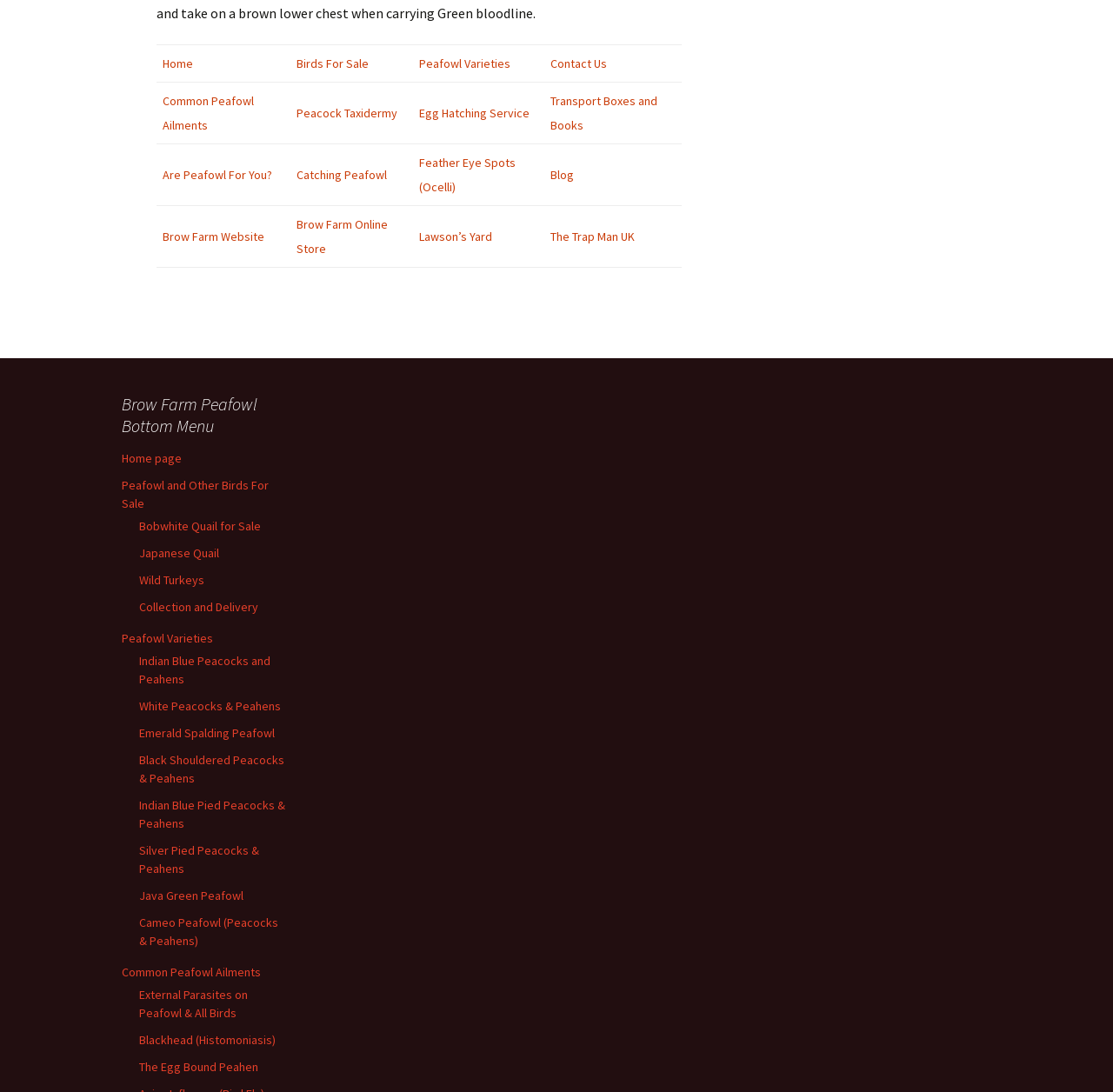How many rows are in the table?
Please provide a single word or phrase based on the screenshot.

4